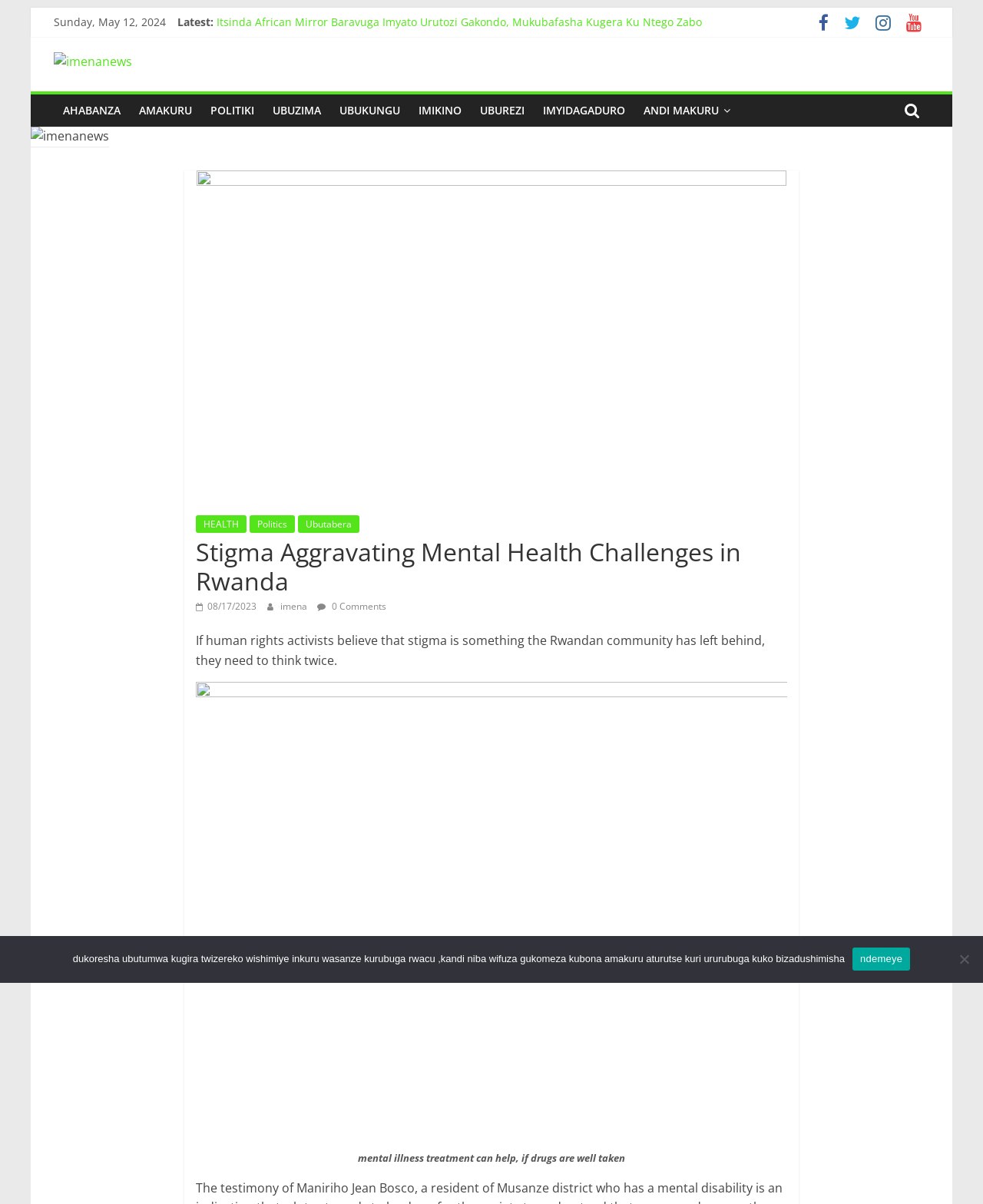Kindly determine the bounding box coordinates of the area that needs to be clicked to fulfill this instruction: "Click on the 'imena' link".

[0.285, 0.498, 0.315, 0.509]